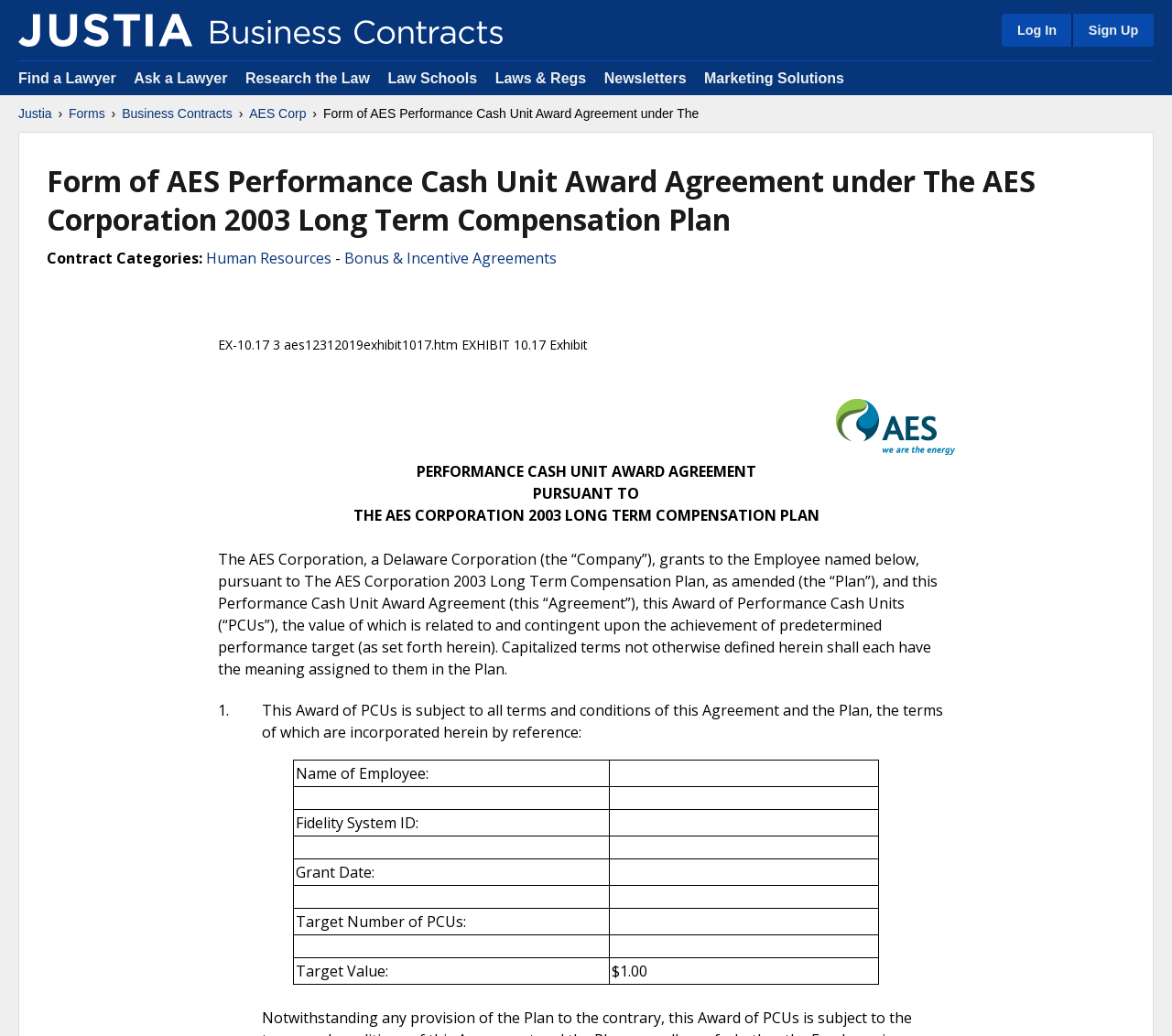Can you find the bounding box coordinates for the element that needs to be clicked to execute this instruction: "Click on 'Sign Up'"? The coordinates should be given as four float numbers between 0 and 1, i.e., [left, top, right, bottom].

[0.914, 0.013, 0.984, 0.045]